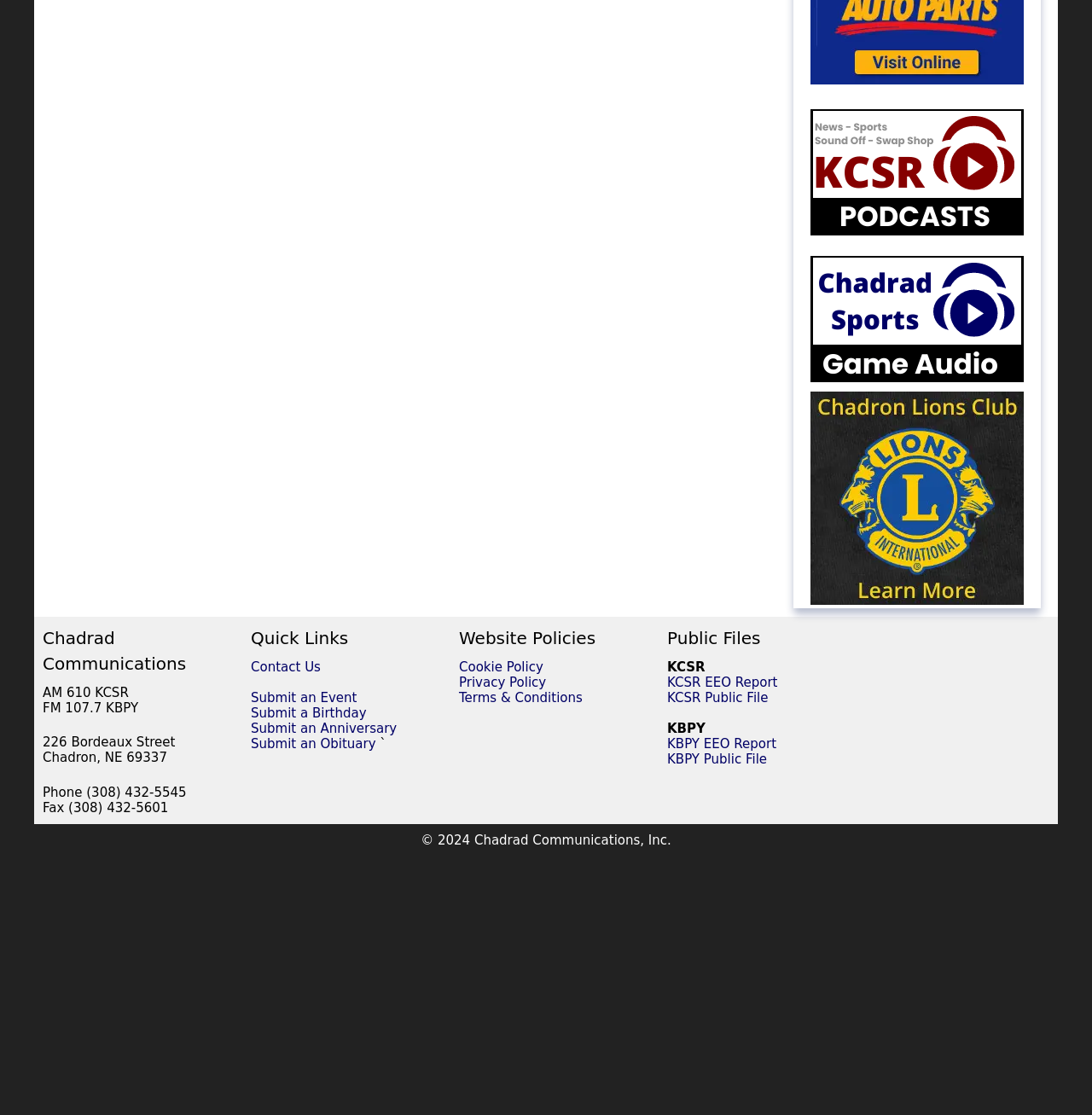Please determine the bounding box coordinates of the element's region to click for the following instruction: "submit an event".

[0.23, 0.619, 0.327, 0.633]